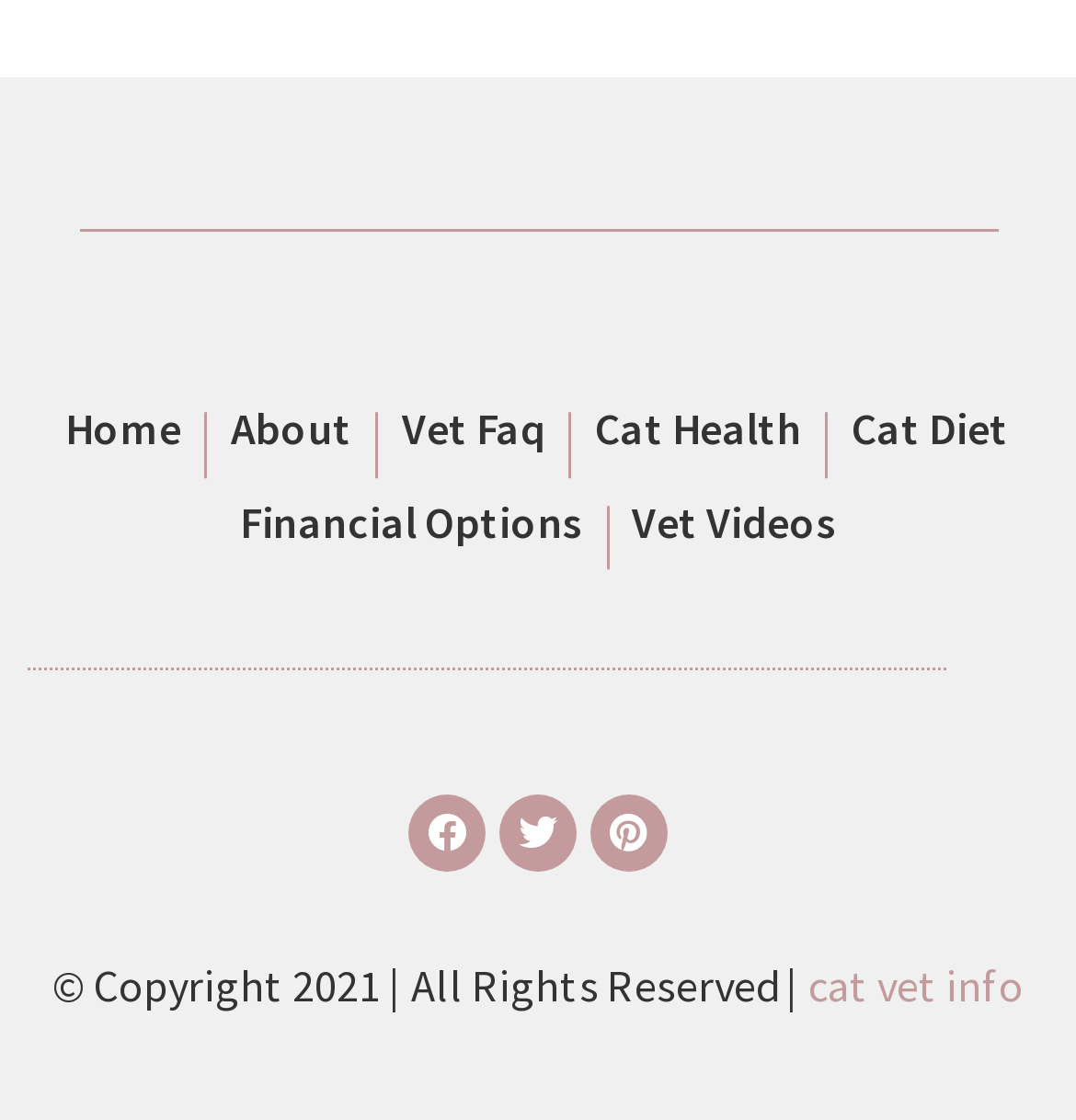What is the last link in the top navigation bar?
Look at the image and construct a detailed response to the question.

I looked at the top navigation bar and found the links in order, which are Home, About, Vet Faq, Cat Health, and Cat Diet. The last one is Cat Diet.